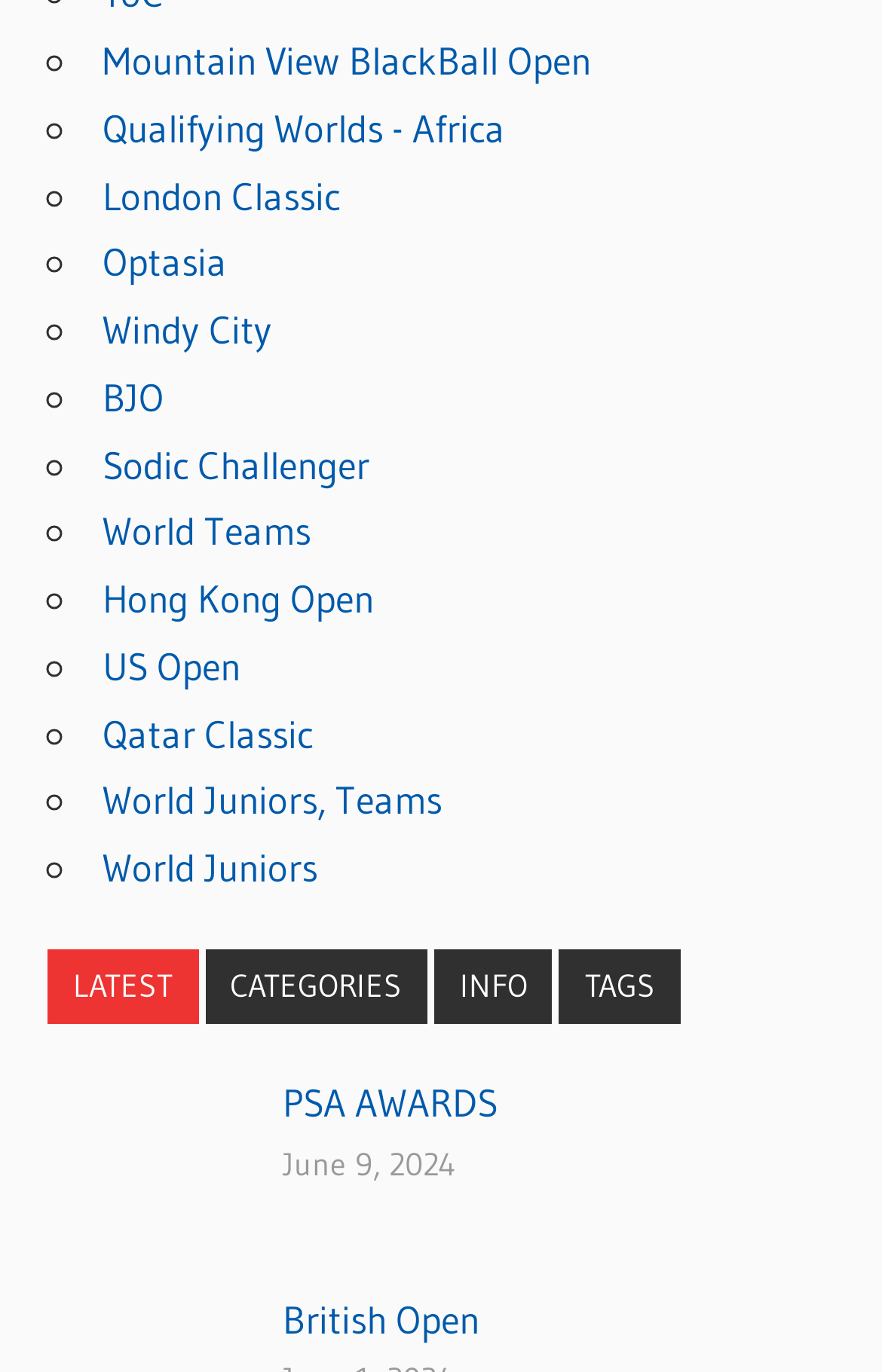Provide the bounding box coordinates of the section that needs to be clicked to accomplish the following instruction: "View latest news."

[0.054, 0.692, 0.225, 0.746]